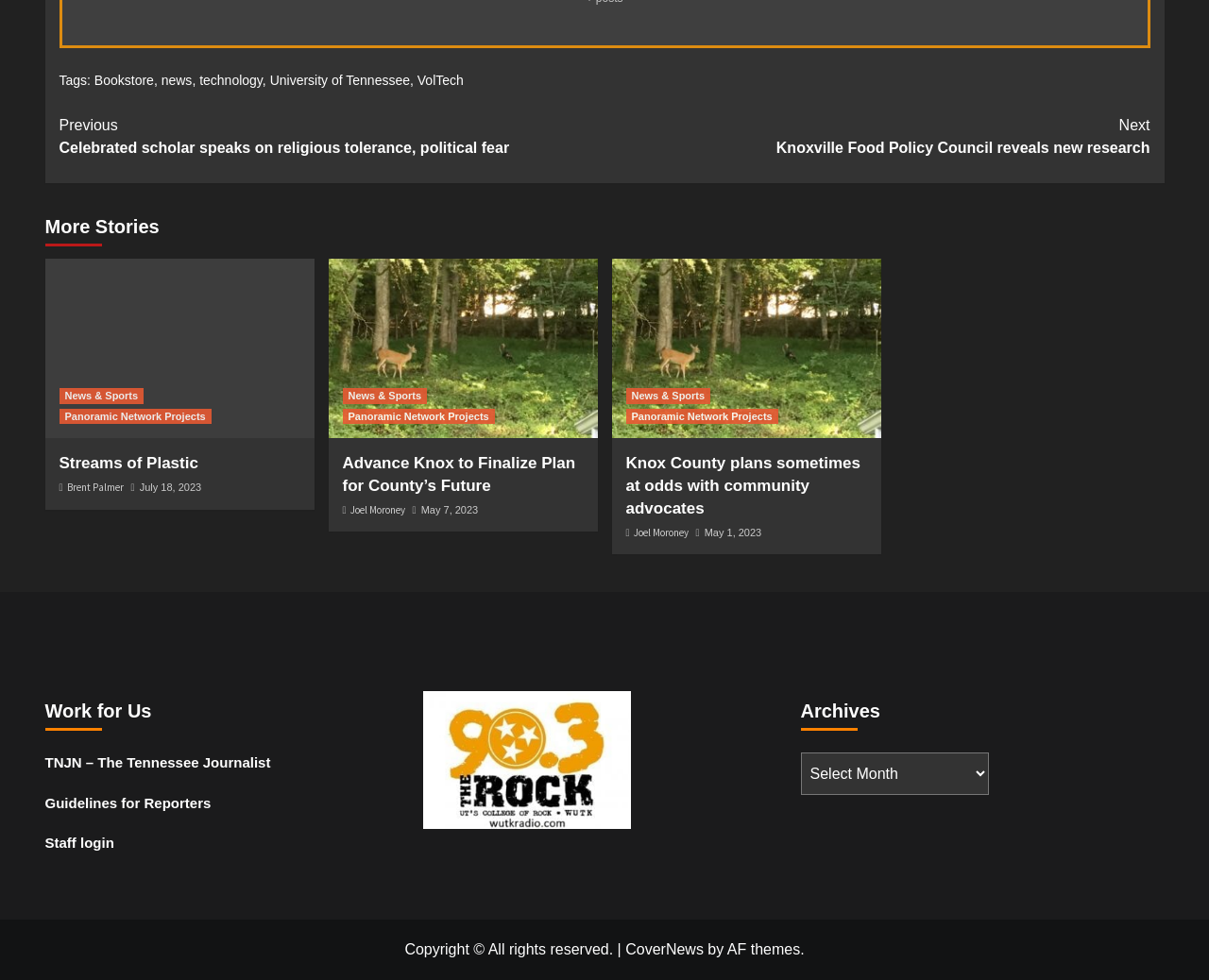Find the bounding box coordinates of the element's region that should be clicked in order to follow the given instruction: "Go to the 'Work for Us' page". The coordinates should consist of four float numbers between 0 and 1, i.e., [left, top, right, bottom].

[0.037, 0.705, 0.338, 0.758]